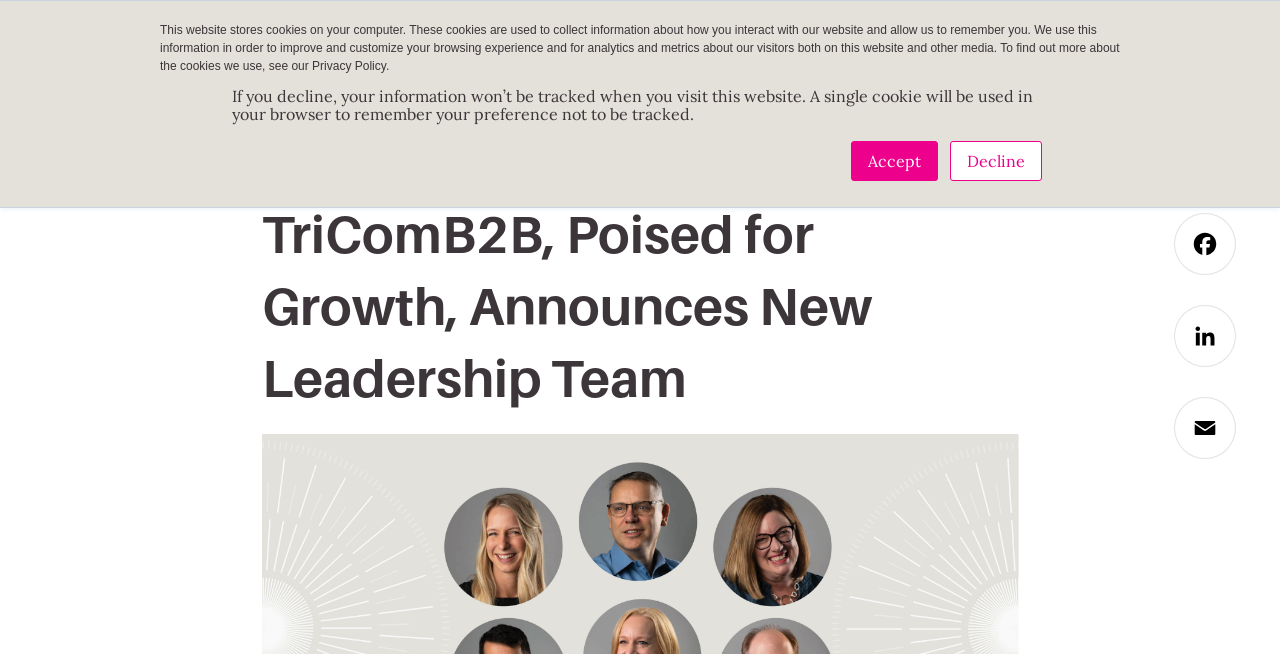Give a one-word or short-phrase answer to the following question: 
What are the social media platforms linked on the webpage?

Facebook, LinkedIn, Email